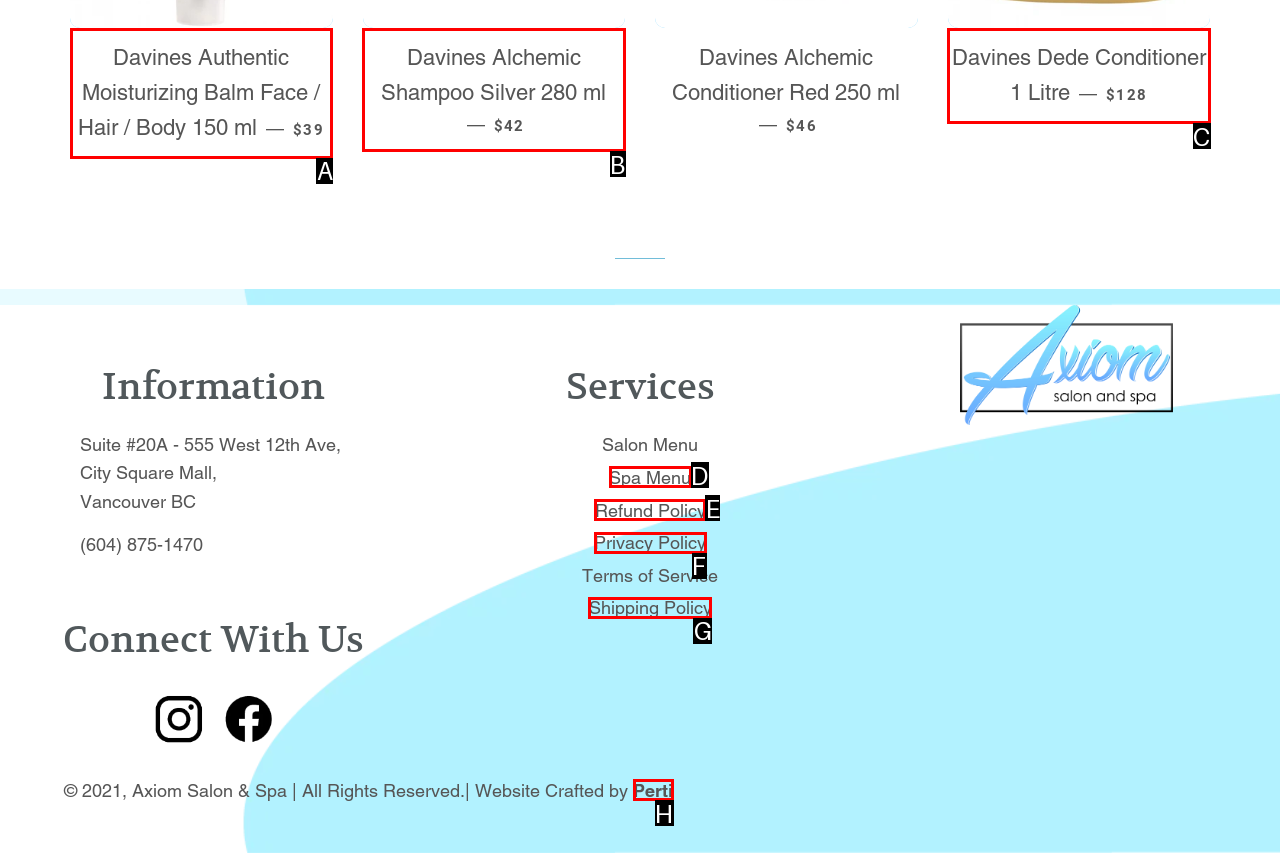Tell me which one HTML element I should click to complete the following task: View Shipping Policy
Answer with the option's letter from the given choices directly.

G